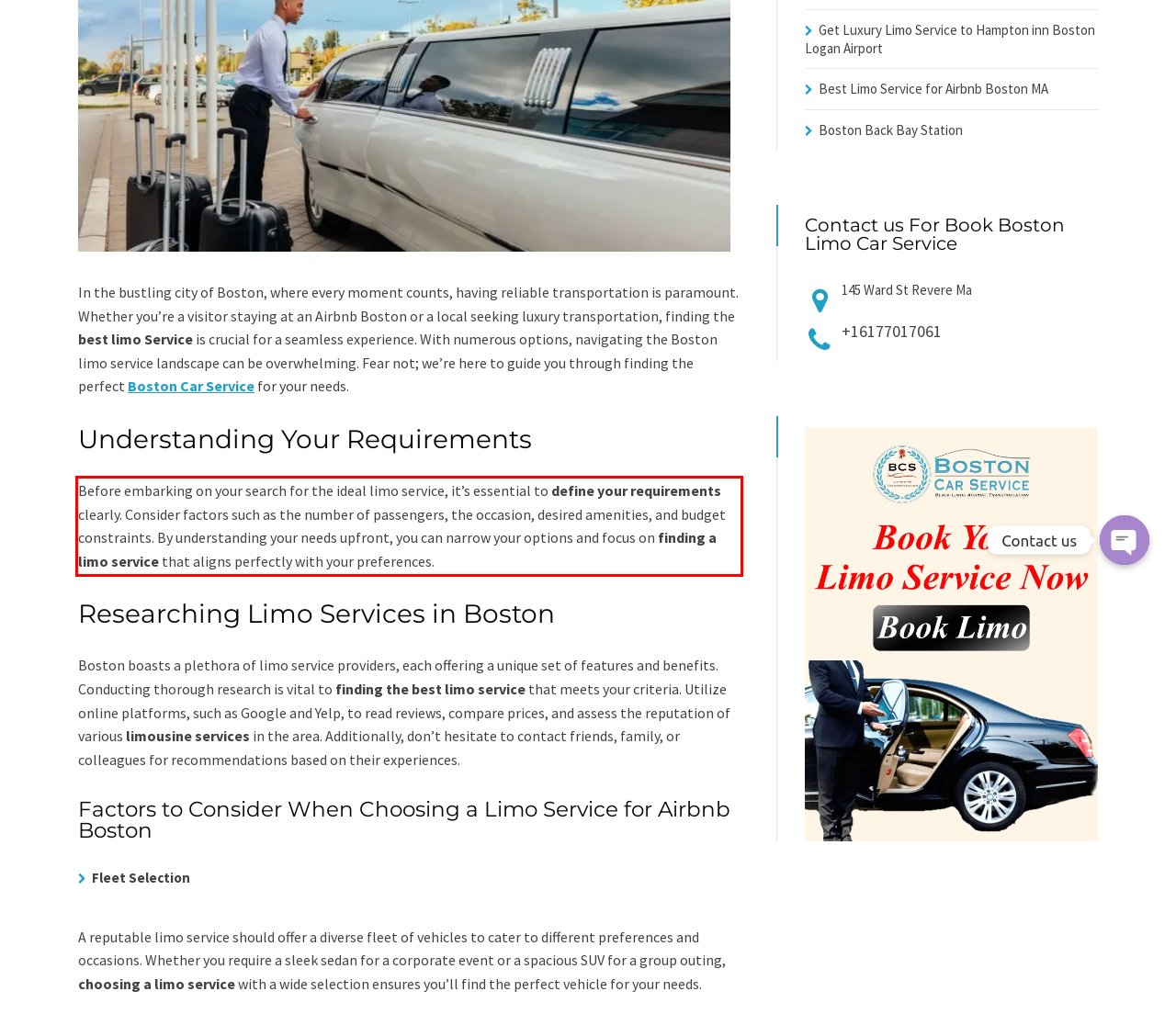Within the screenshot of a webpage, identify the red bounding box and perform OCR to capture the text content it contains.

Before embarking on your search for the ideal limo service, it’s essential to define your requirements clearly. Consider factors such as the number of passengers, the occasion, desired amenities, and budget constraints. By understanding your needs upfront, you can narrow your options and focus on finding a limo service that aligns perfectly with your preferences.